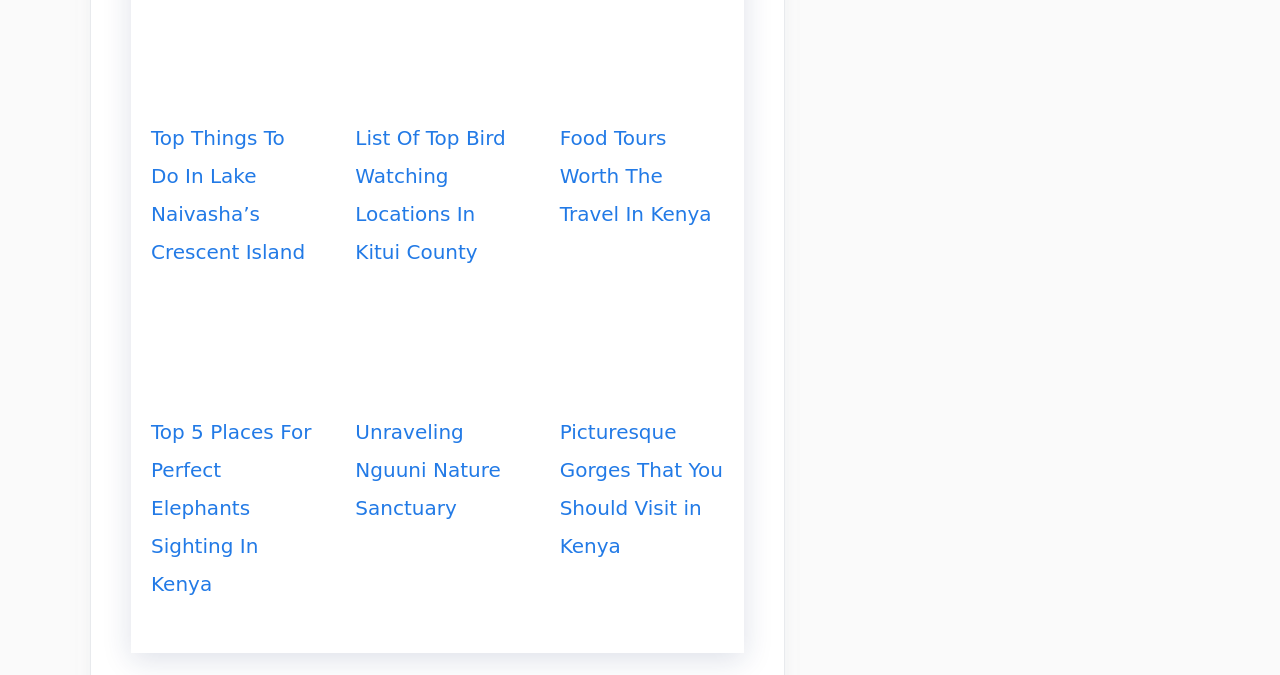Please identify the bounding box coordinates of the area I need to click to accomplish the following instruction: "Click the 'title loans OR' link".

None